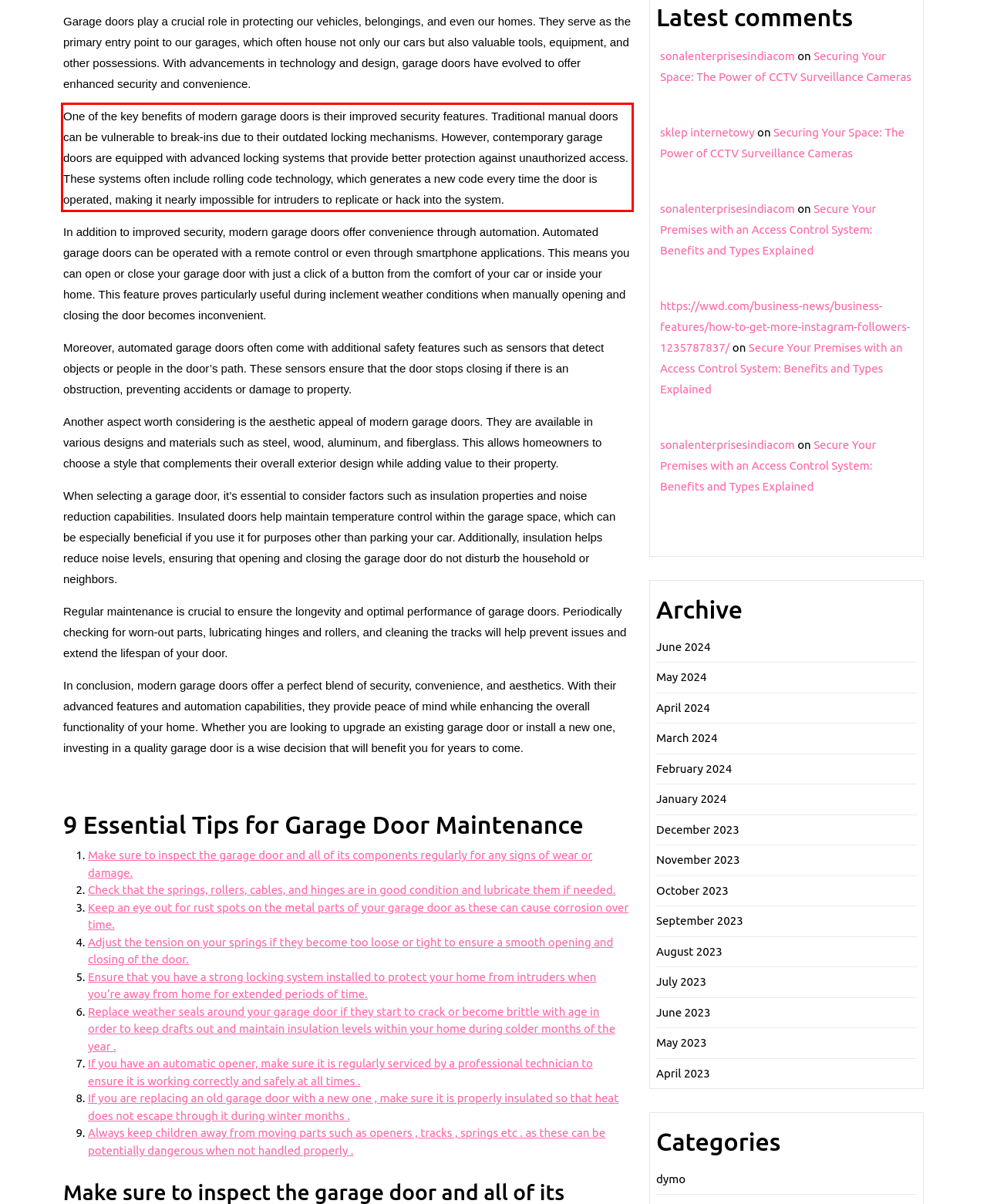Using the provided screenshot, read and generate the text content within the red-bordered area.

One of the key benefits of modern garage doors is their improved security features. Traditional manual doors can be vulnerable to break-ins due to their outdated locking mechanisms. However, contemporary garage doors are equipped with advanced locking systems that provide better protection against unauthorized access. These systems often include rolling code technology, which generates a new code every time the door is operated, making it nearly impossible for intruders to replicate or hack into the system.